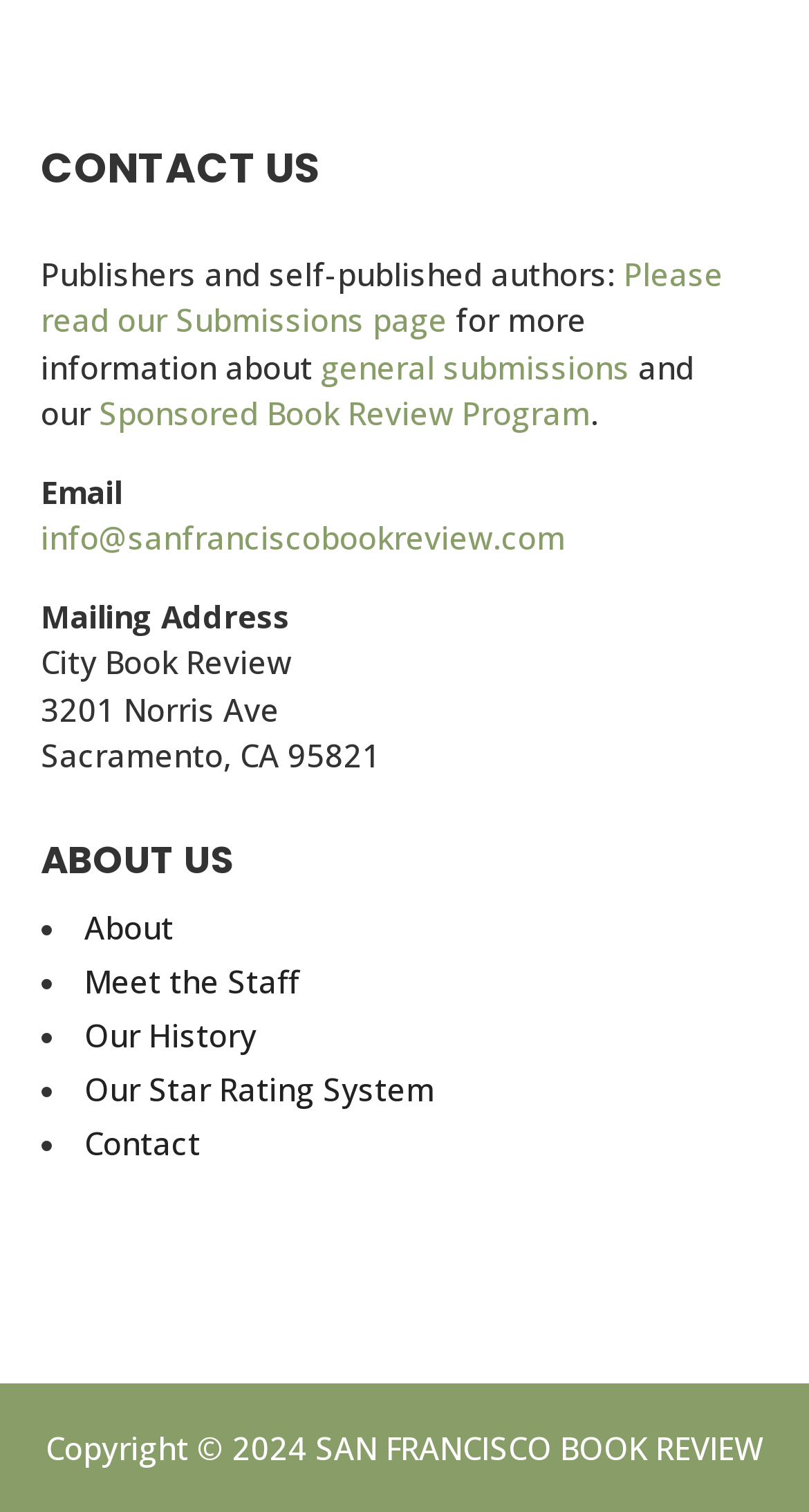What is the city and state of the mailing address?
Analyze the image and deliver a detailed answer to the question.

The city and state of the mailing address can be found in the 'CONTACT US' section, where the full address is listed as '3201 Norris Ave, Sacramento, CA 95821'.